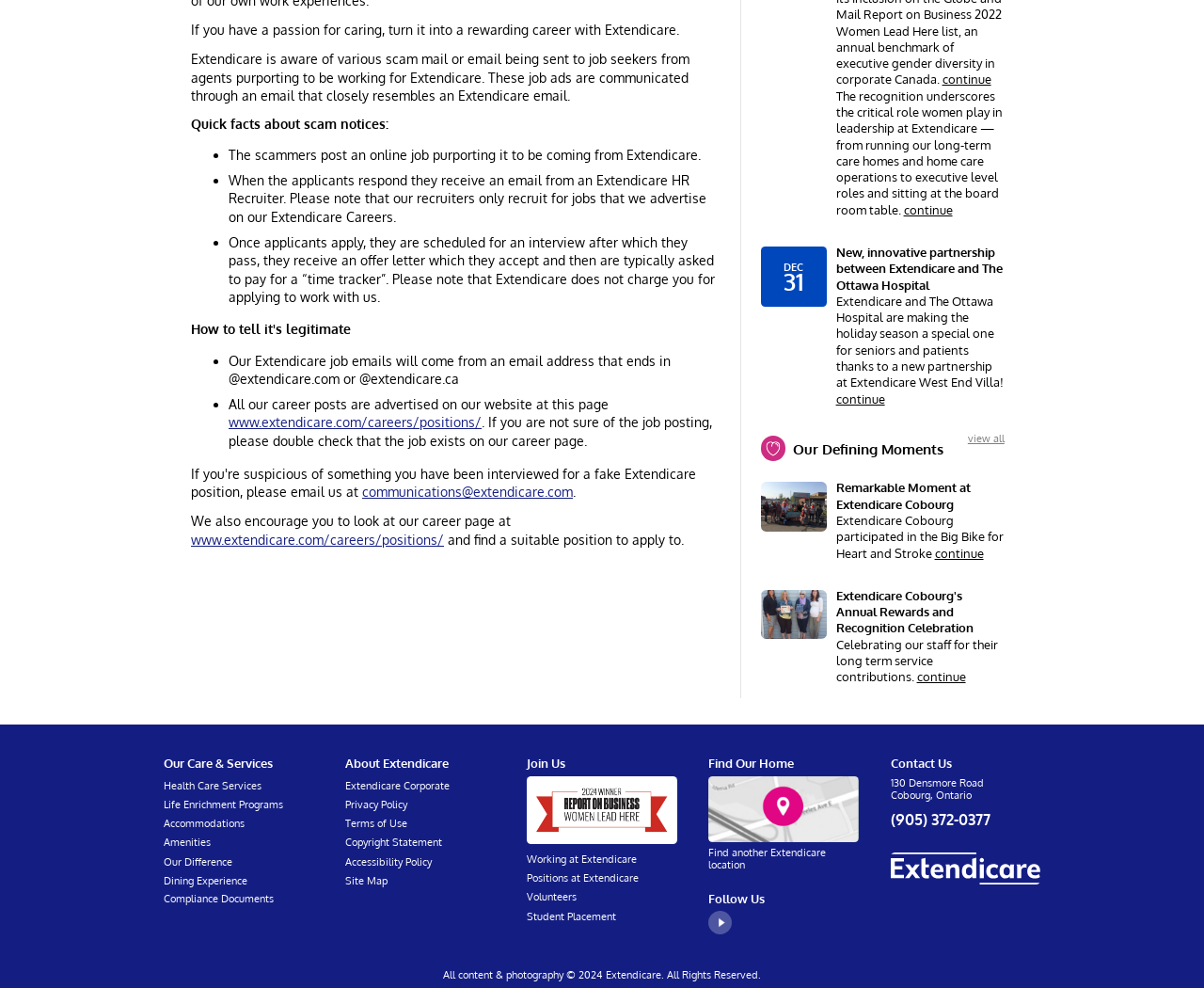Using the webpage screenshot and the element description Health Care Services, determine the bounding box coordinates. Specify the coordinates in the format (top-left x, top-left y, bottom-right x, bottom-right y) with values ranging from 0 to 1.

[0.136, 0.788, 0.217, 0.802]